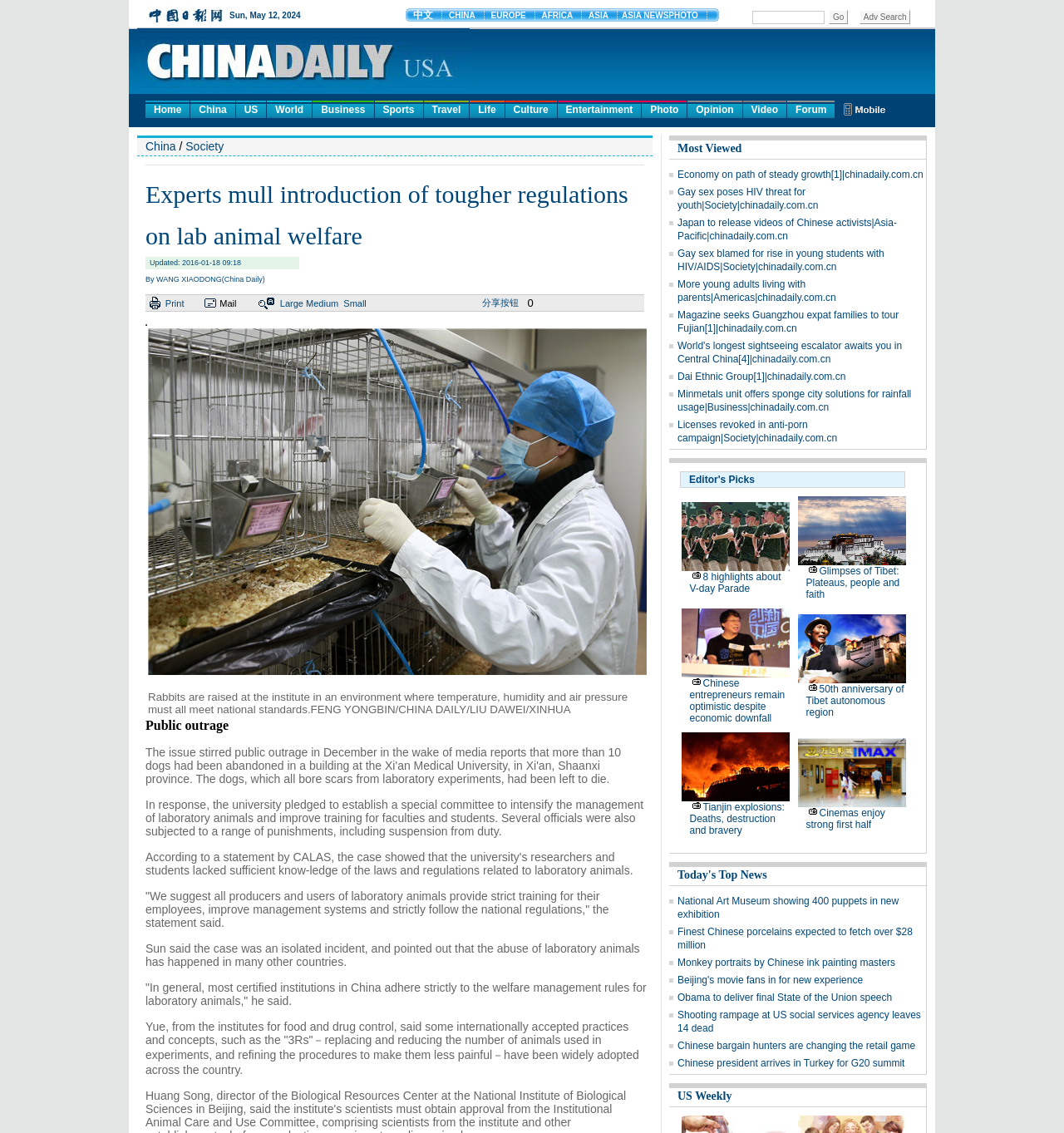Locate the bounding box coordinates of the area to click to fulfill this instruction: "Click on the 'Home' link". The bounding box should be presented as four float numbers between 0 and 1, in the order [left, top, right, bottom].

[0.137, 0.089, 0.178, 0.104]